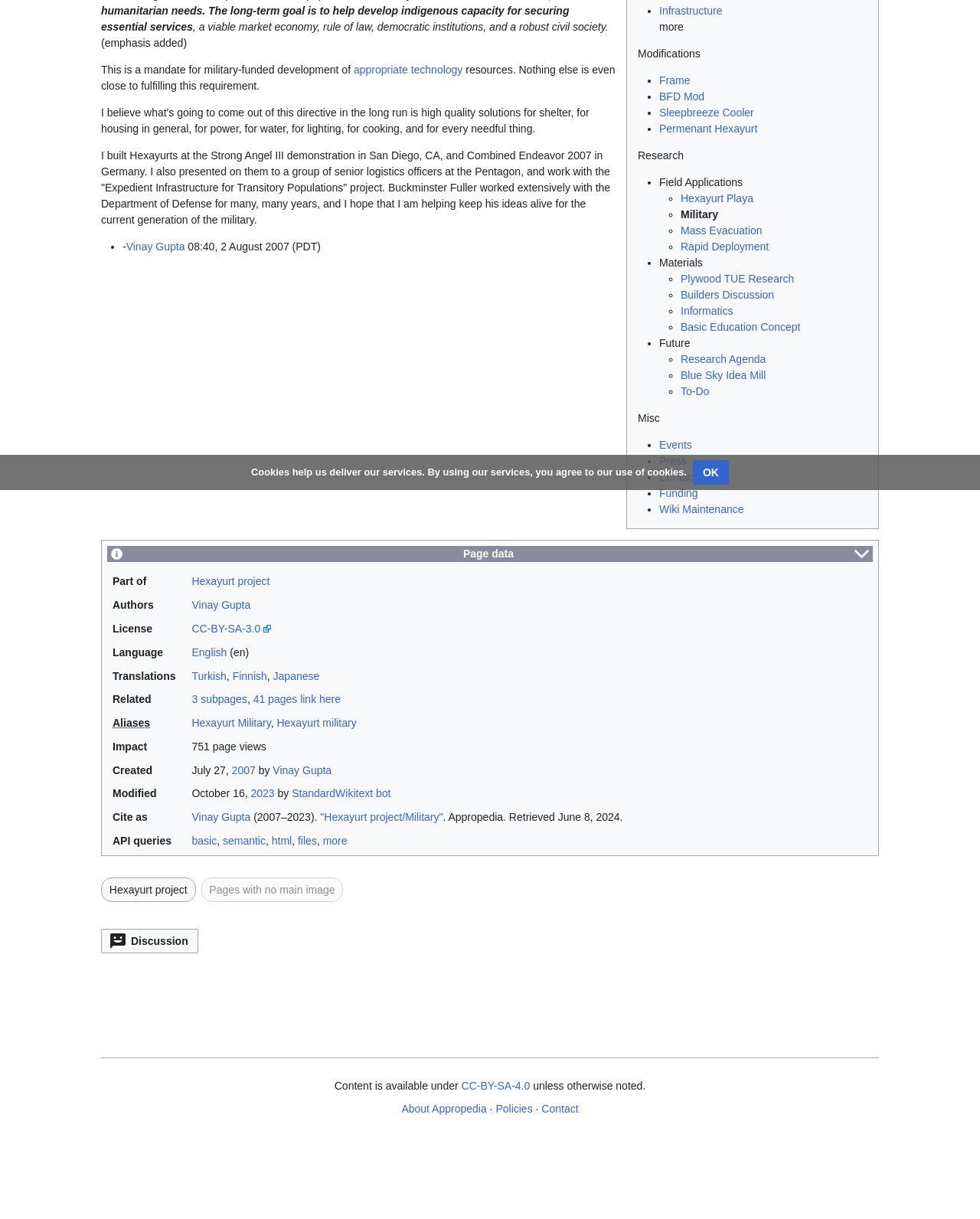Identify the bounding box coordinates for the UI element described as: "41 pages link here".

[0.258, 0.569, 0.348, 0.579]